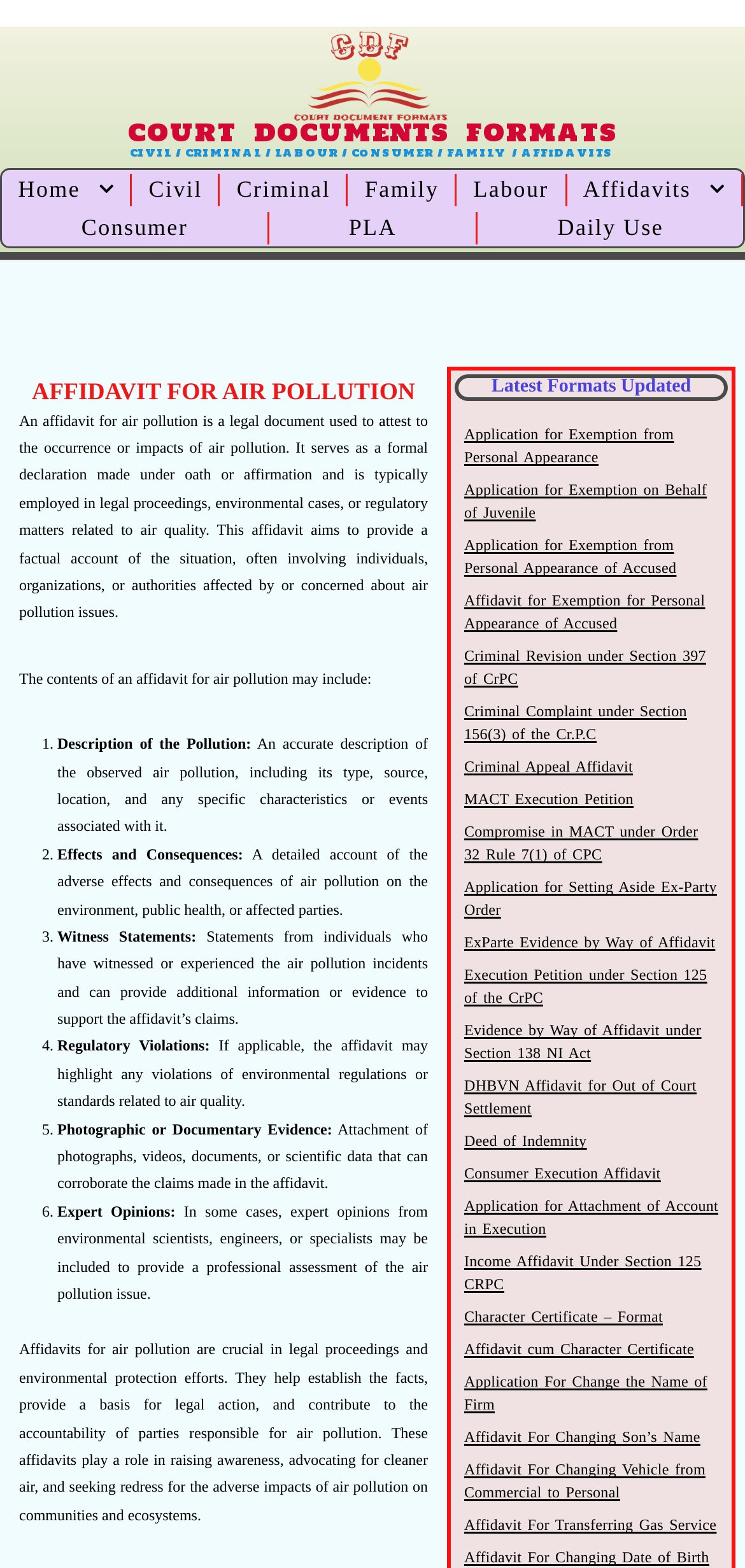Bounding box coordinates are specified in the format (top-left x, top-left y, bottom-right x, bottom-right y). All values are floating point numbers bounded between 0 and 1. Please provide the bounding box coordinate of the region this sentence describes: Daily Use

[0.642, 0.133, 0.997, 0.158]